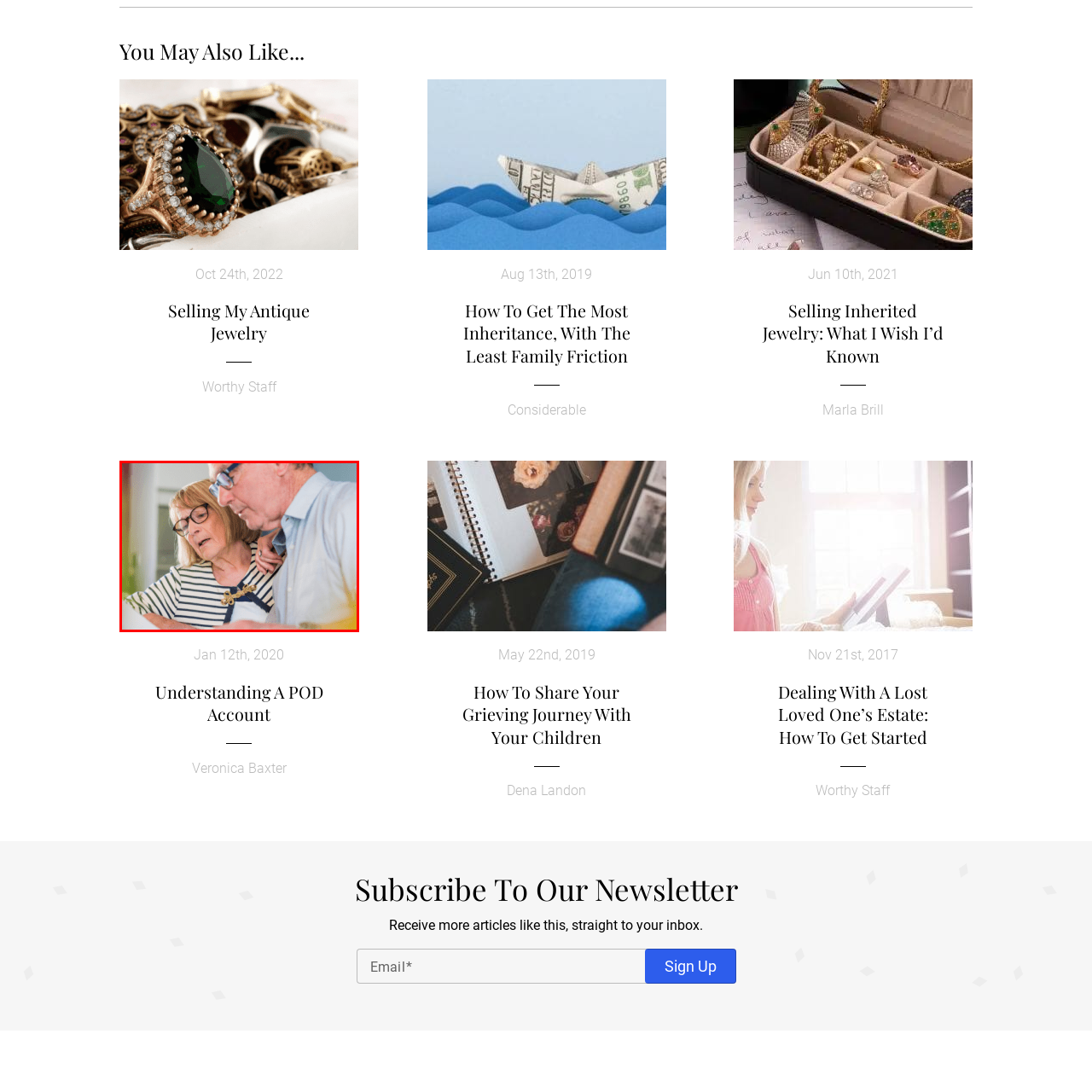What is the atmosphere in the image?
Review the image highlighted by the red bounding box and respond with a brief answer in one word or phrase.

warm and collaborative